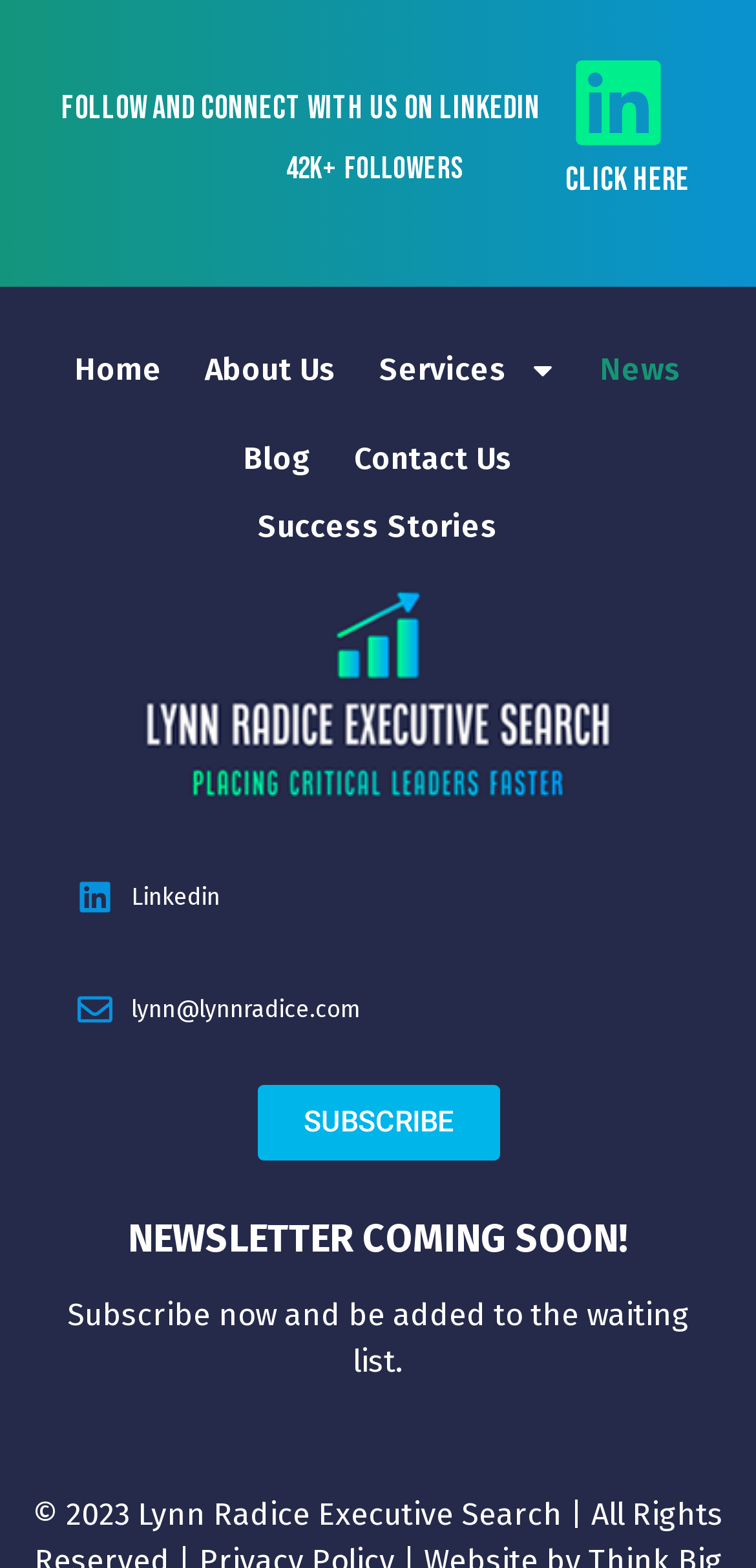How many social media links are available?
Please answer the question with a detailed and comprehensive explanation.

I counted the number of social media links on the webpage, which are 'Linkedin' and 'lynn@lynnradice.com', so the answer is 2.